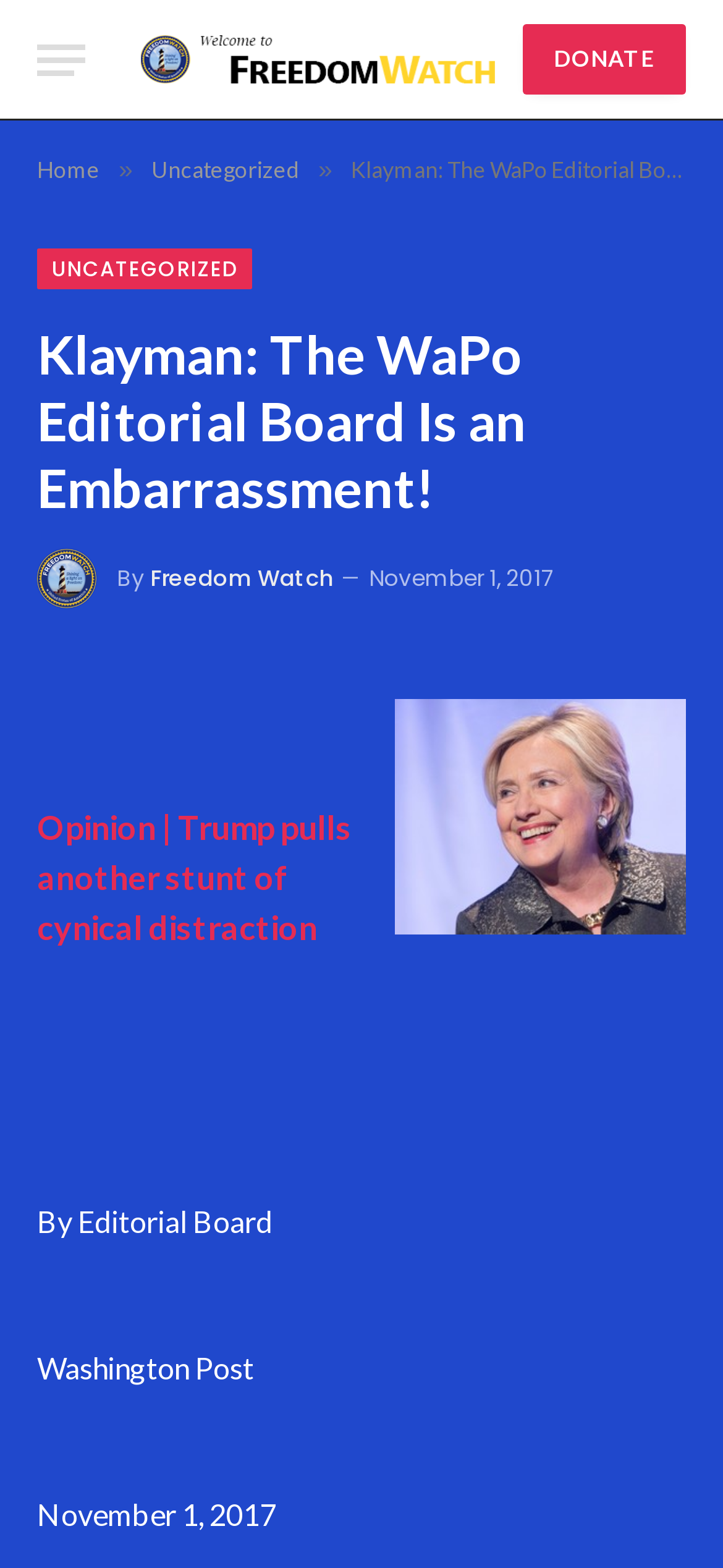Using the information shown in the image, answer the question with as much detail as possible: What is the name of the organization?

I found the name of the organization by looking at the image and link elements, which both have the text 'Freedom Watch', so the name of the organization is Freedom Watch.